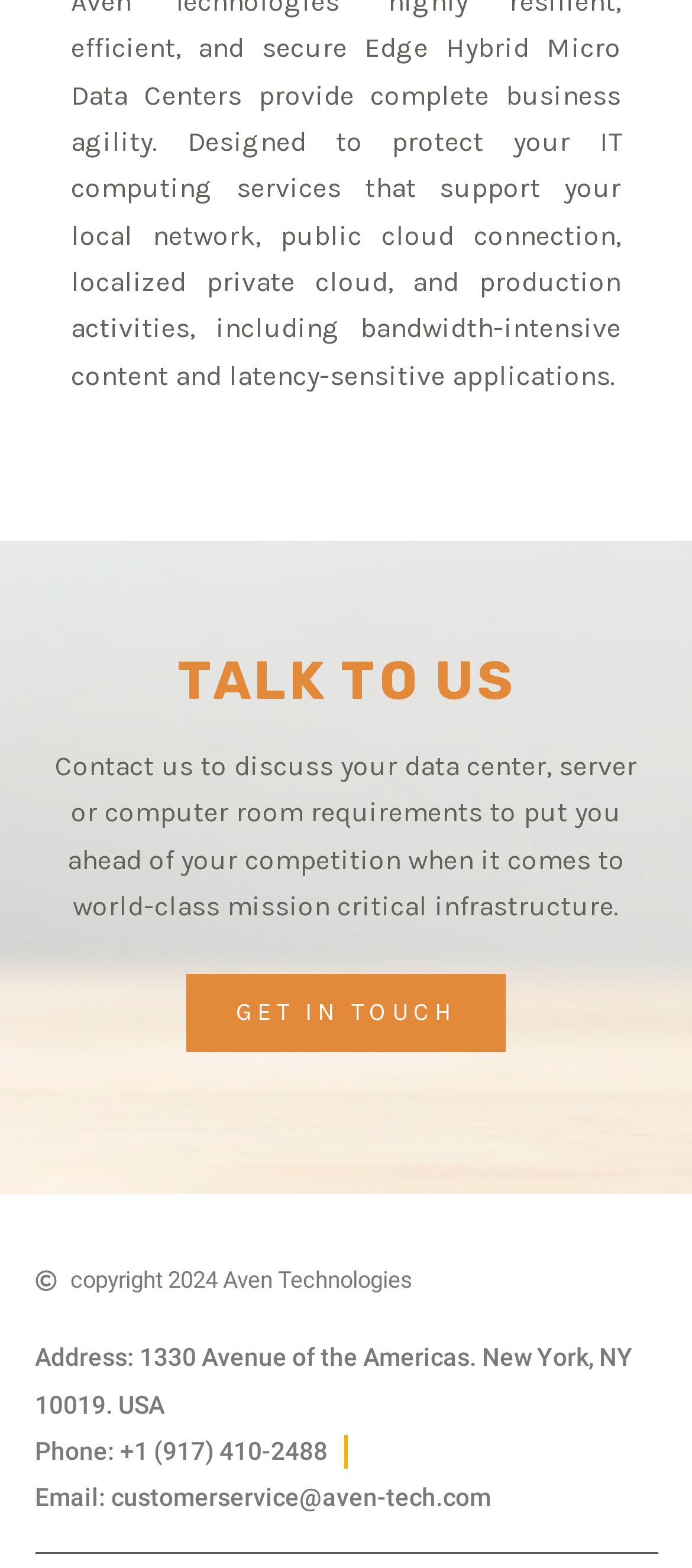What year is the copyright for the website?
Use the screenshot to answer the question with a single word or phrase.

2024